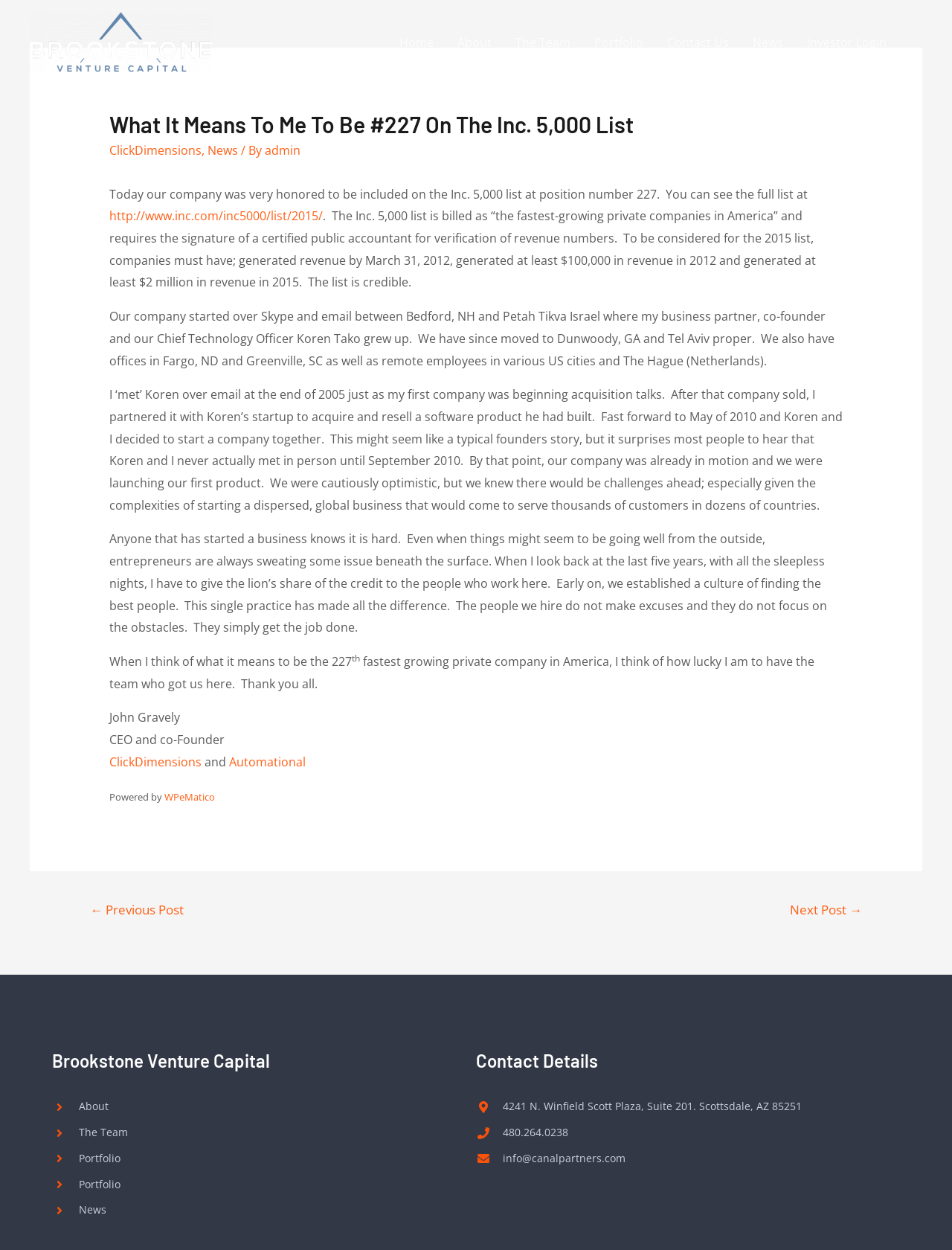How many offices does the company have?
Look at the screenshot and respond with a single word or phrase.

5